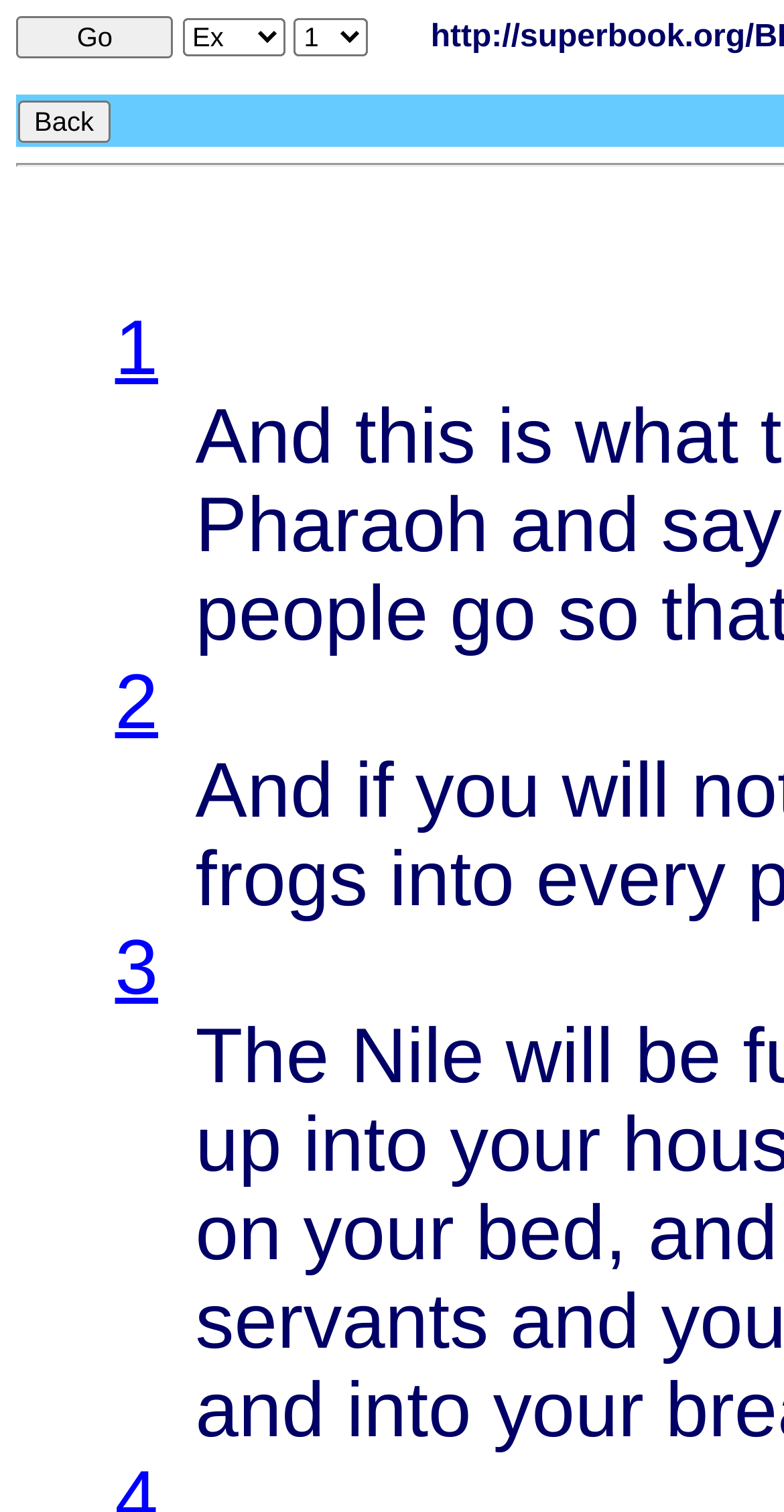Indicate the bounding box coordinates of the element that must be clicked to execute the instruction: "Click the Go button". The coordinates should be given as four float numbers between 0 and 1, i.e., [left, top, right, bottom].

[0.021, 0.011, 0.221, 0.039]